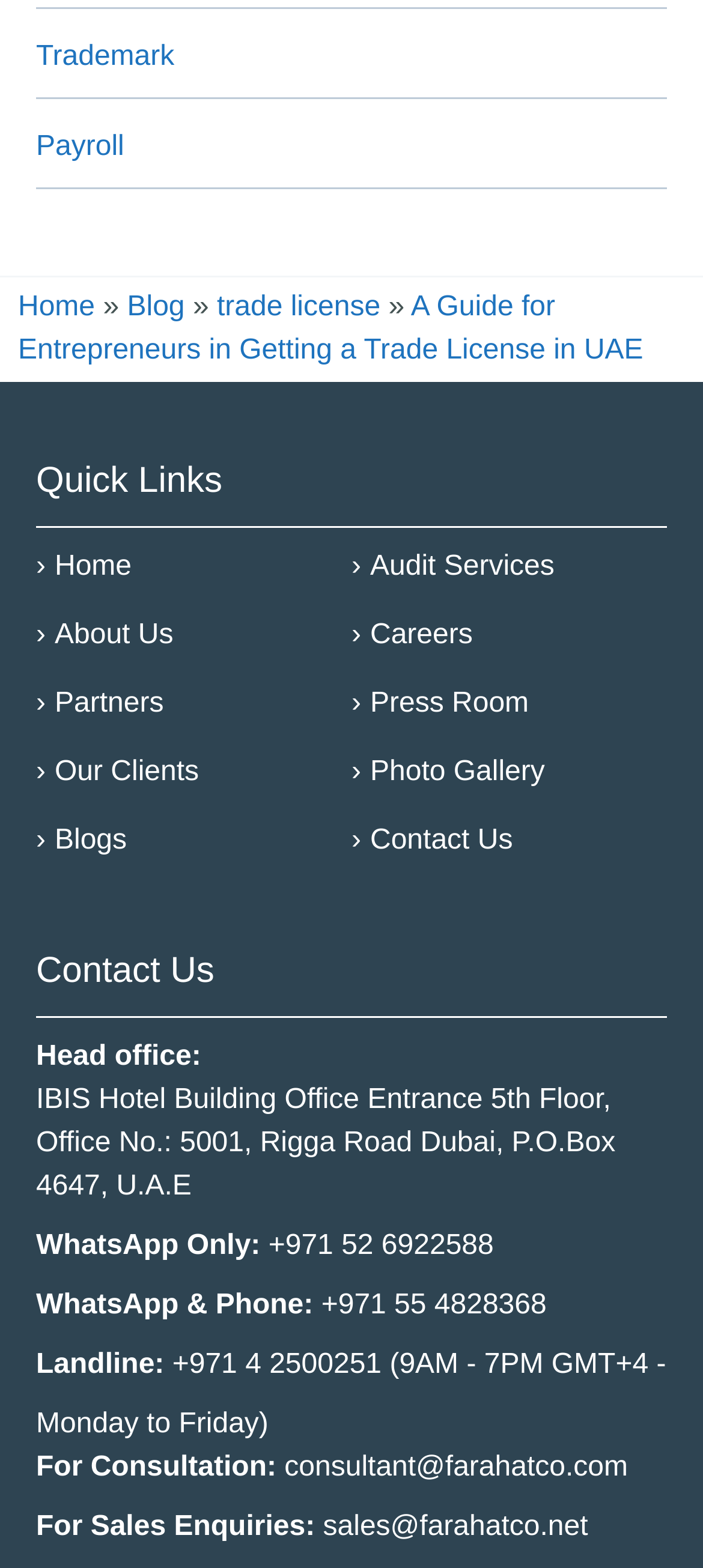Provide the bounding box coordinates of the area you need to click to execute the following instruction: "Click on the 'Home' link".

[0.026, 0.186, 0.135, 0.205]